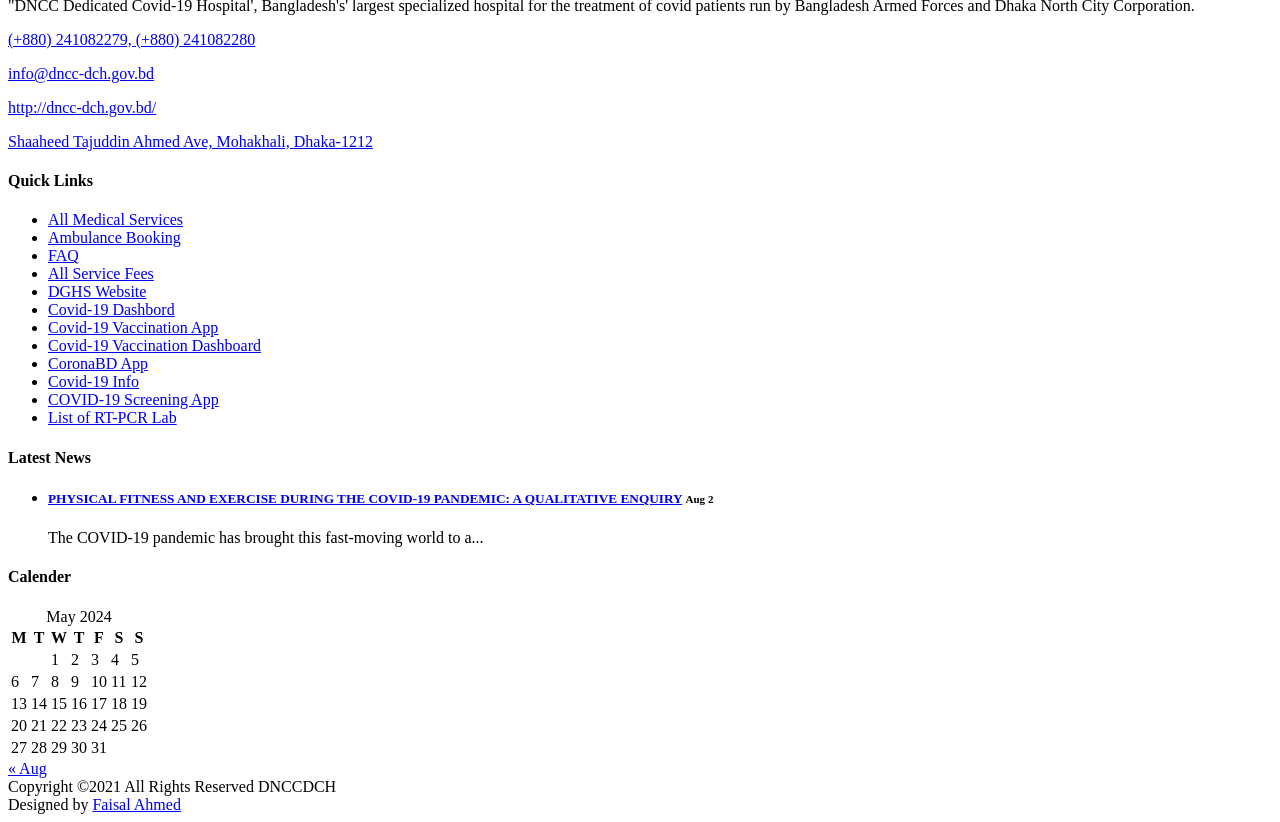Identify the bounding box coordinates necessary to click and complete the given instruction: "View Eriacta 100 Mg product details".

None